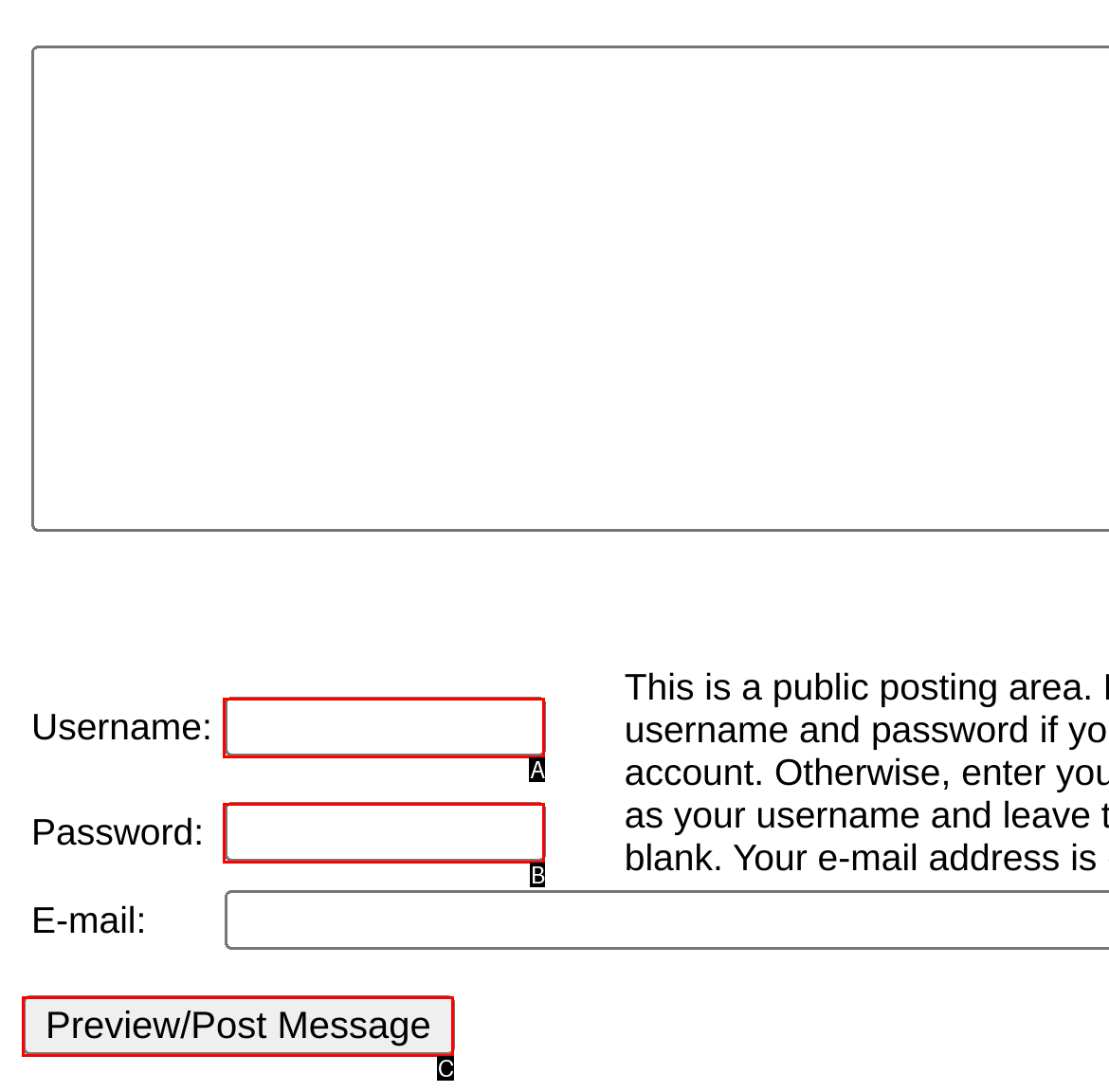Select the HTML element that fits the following description: name="username"
Provide the letter of the matching option.

A